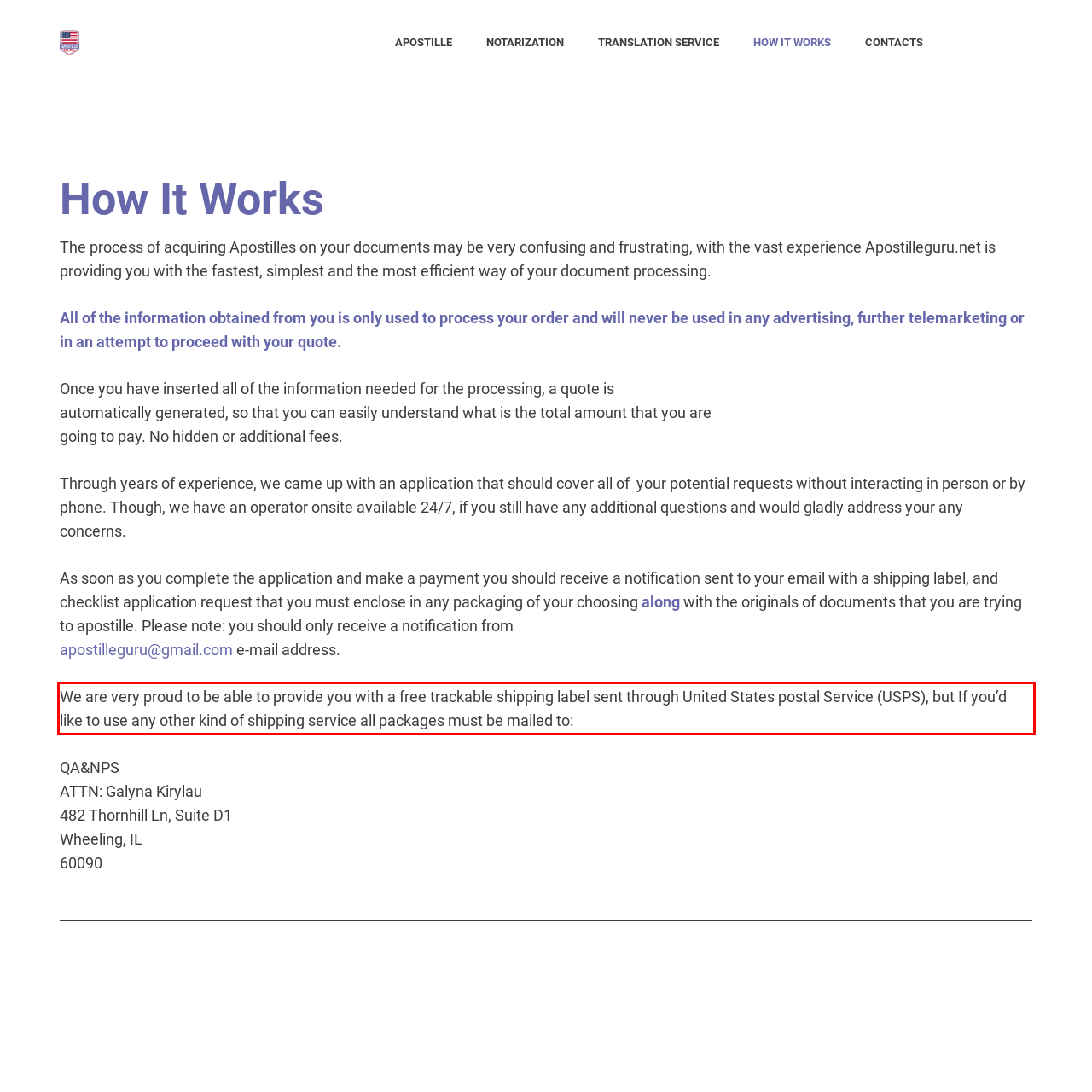Within the screenshot of the webpage, there is a red rectangle. Please recognize and generate the text content inside this red bounding box.

We are very proud to be able to provide you with a free trackable shipping label sent through United States postal Service (USPS), but If you’d like to use any other kind of shipping service all packages must be mailed to: